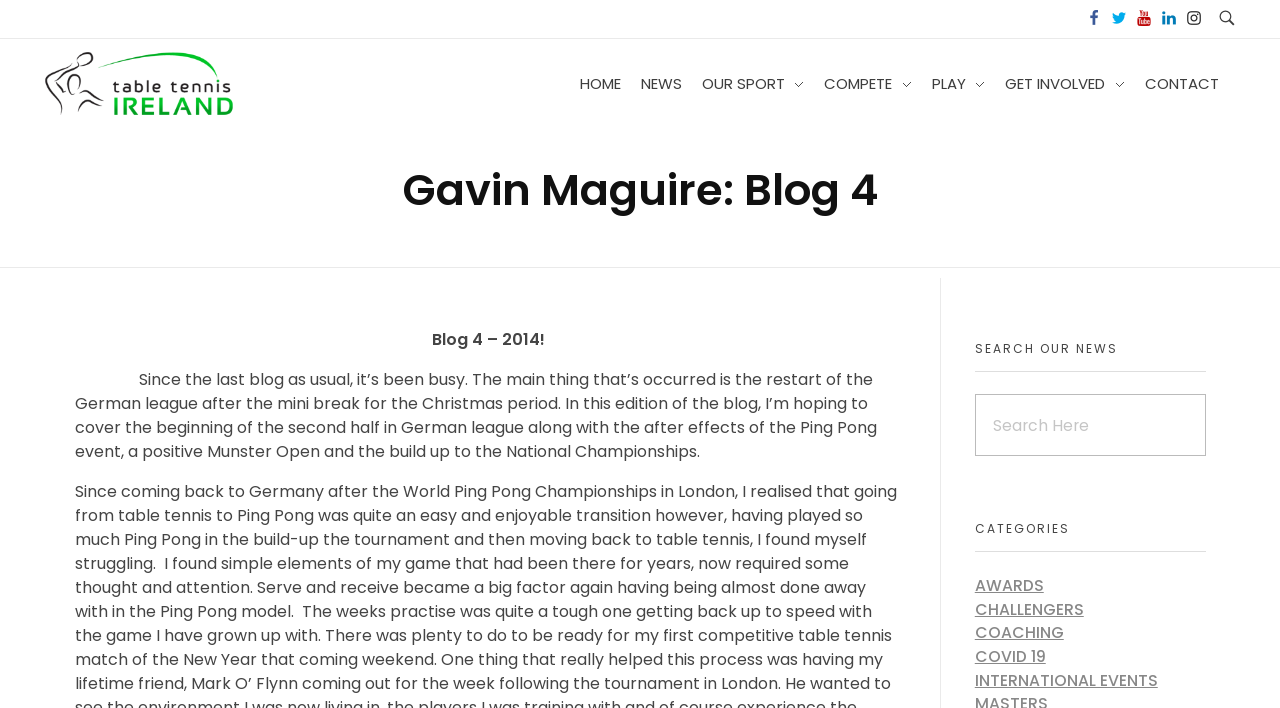Create a detailed narrative describing the layout and content of the webpage.

The webpage is a blog post titled "Gavin Maguire: Blog 4 – 2014!" from Table Tennis Ireland. At the top right corner, there are several social media buttons, including Facebook, Twitter, and others. Below these buttons, there is a logo of Table Tennis Ireland, which is an image with a link to the organization's homepage. 

Next to the logo, there is a heading that reads "Table Tennis Ireland" and a subheading that describes the organization as the governing body of table tennis in Ireland. 

The main navigation menu is located below the logo, with links to "HOME", "NEWS", "OUR SPORT", "COMPETE", "PLAY", "GET INVOLVED", and "CONTACT". 

The blog post title "Gavin Maguire: Blog 4" is displayed prominently in the middle of the page, followed by a brief introduction that summarizes the content of the post. The introduction is divided into two paragraphs, with the first paragraph describing the restart of the German league after the Christmas break and the second paragraph outlining the topics to be covered in the blog post, including the German league, the Ping Pong event, the Munster Open, and the National Championships.

On the right side of the page, there are two sections: "SEARCH OUR NEWS" and "CATEGORIES". The "SEARCH OUR NEWS" section contains a search box where users can enter keywords to search for news articles. The "CATEGORIES" section lists various categories, including "AWARDS", "CHALLENGERS", "COACHING", "COVID 19", and "INTERNATIONAL EVENTS", each with a link to related news articles.